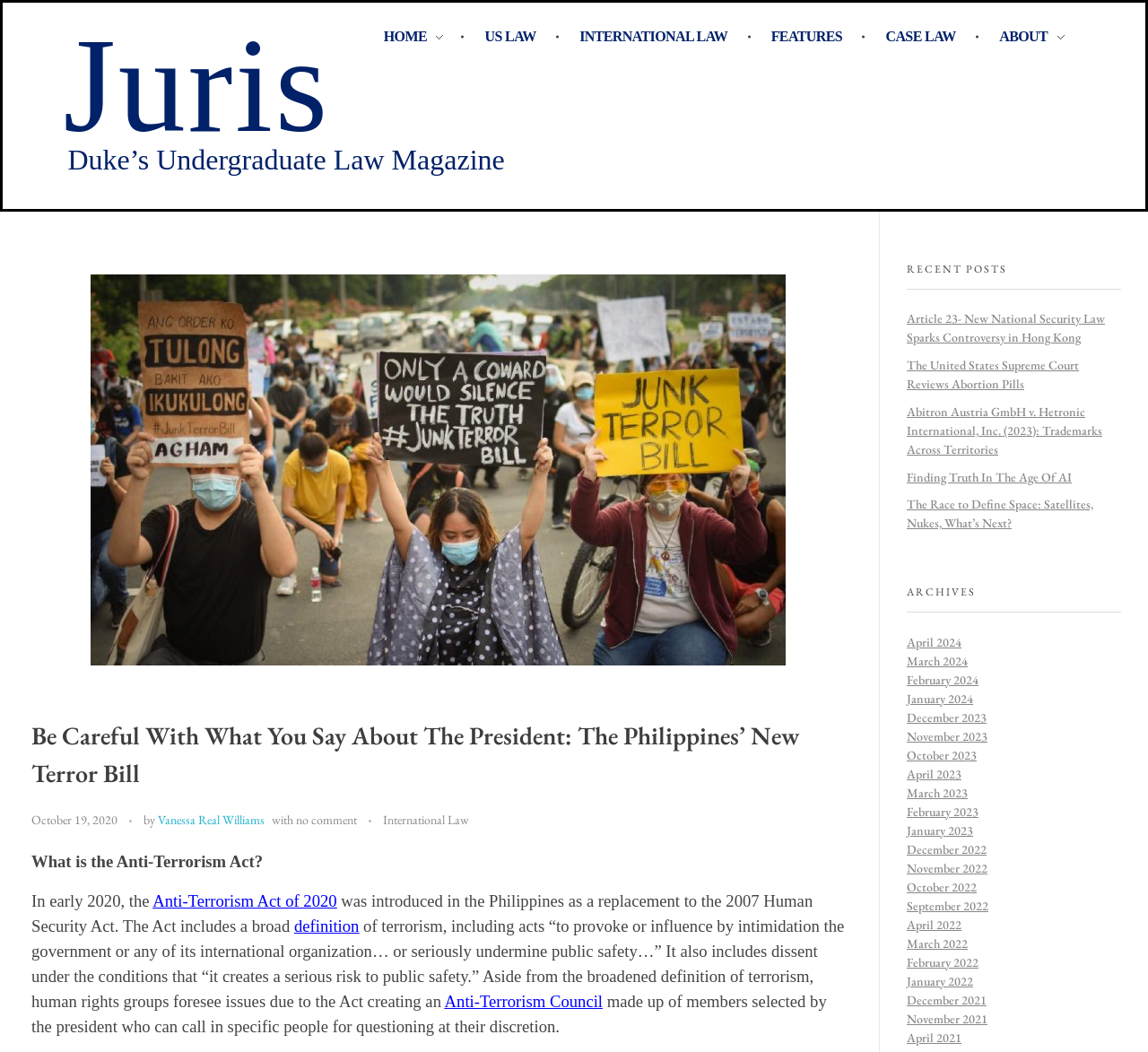Offer an in-depth caption of the entire webpage.

This webpage is about Juris, Duke's Undergraduate Law Magazine. At the top, there are six links: "HOME", "US LAW", "INTERNATIONAL LAW", "FEATURES", "CASE LAW", and "ABOUT". Below these links, there is a heading "Juris" with a link to the magazine's name. 

To the right of the heading, there is an image with a link to it. Below the image, there is a header with the title "Be Careful With What You Say About The President: The Philippines’ New Terror Bill". Next to the title, there is a time stamp "October 19, 2020". The article is written by Vanessa Real Williams, with a link to her name. 

The article discusses the Anti-Terrorism Act of 2020, which was introduced in the Philippines as a replacement to the 2007 Human Security Act. The Act includes a broad definition of terrorism, including acts that provoke or influence by intimidation the government or any of its international organizations, or seriously undermine public safety. 

On the right side of the page, there are two sections: "RECENT POSTS" and "ARCHIVES". The "RECENT POSTS" section lists five article links, including "Article 23- New National Security Law Sparks Controversy in Hong Kong" and "Finding Truth In The Age Of AI". The "ARCHIVES" section lists 20 links to monthly archives, ranging from April 2024 to April 2021.